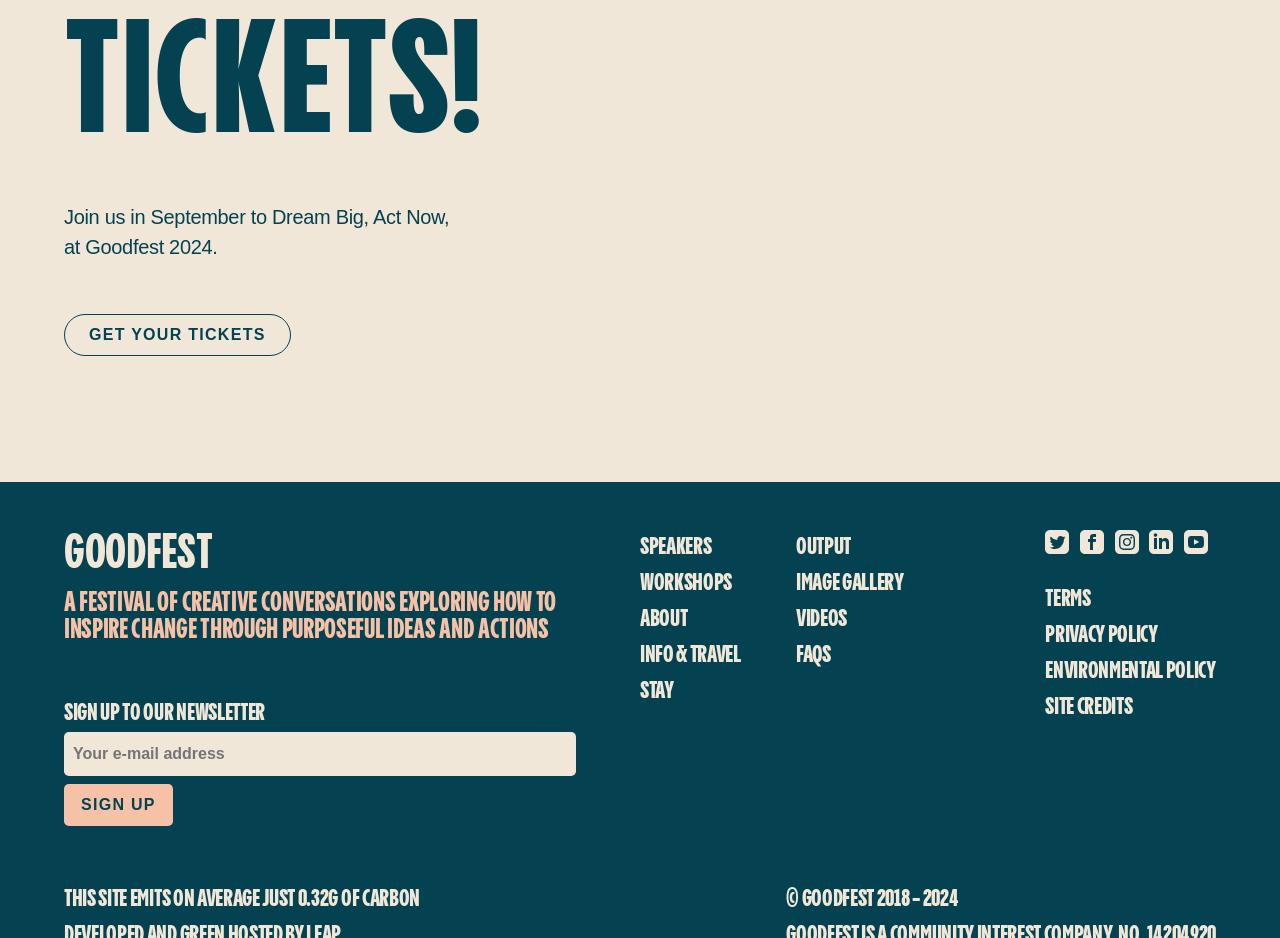Please provide the bounding box coordinates for the element that needs to be clicked to perform the instruction: "Get tickets for Goodfest 2024". The coordinates must consist of four float numbers between 0 and 1, formatted as [left, top, right, bottom].

[0.05, 0.335, 0.227, 0.38]